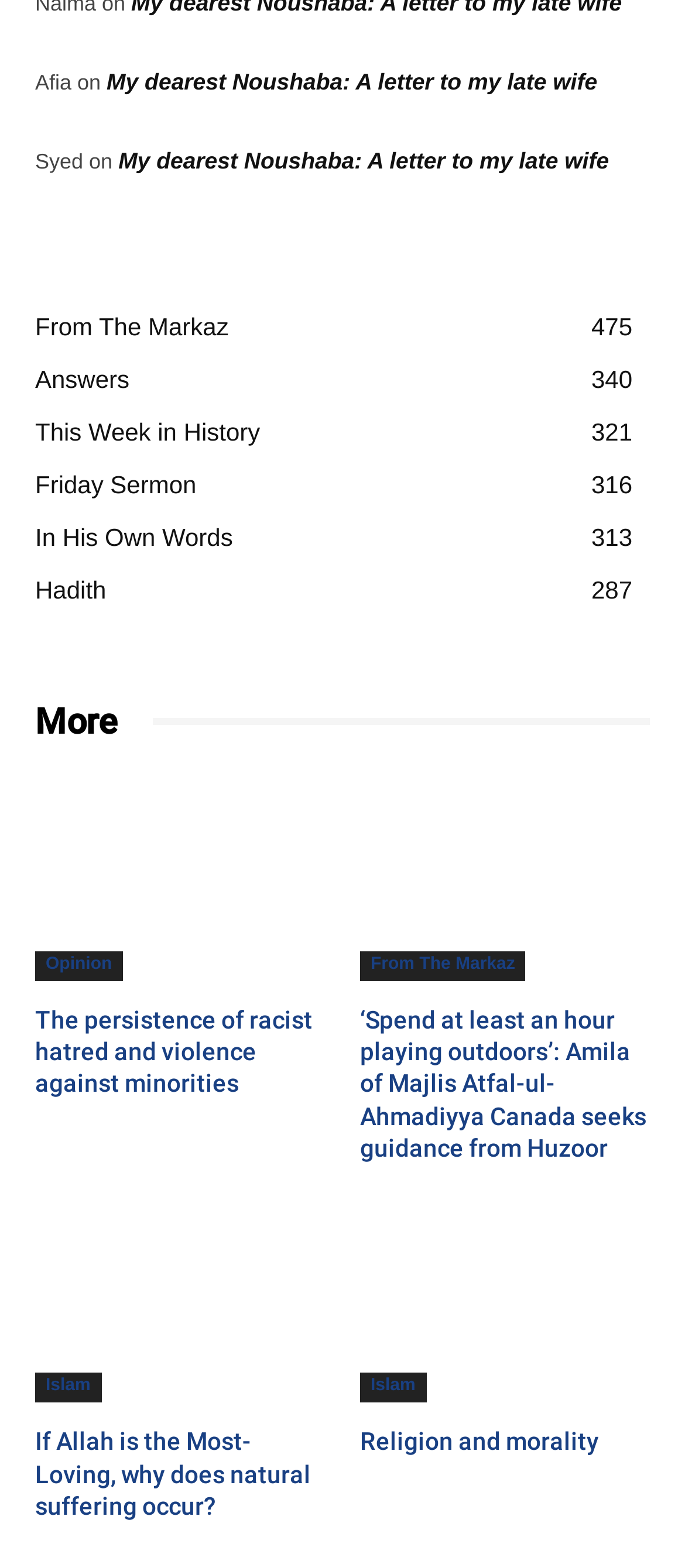Given the webpage screenshot and the description, determine the bounding box coordinates (top-left x, top-left y, bottom-right x, bottom-right y) that define the location of the UI element matching this description: Religion and morality

[0.526, 0.911, 0.874, 0.929]